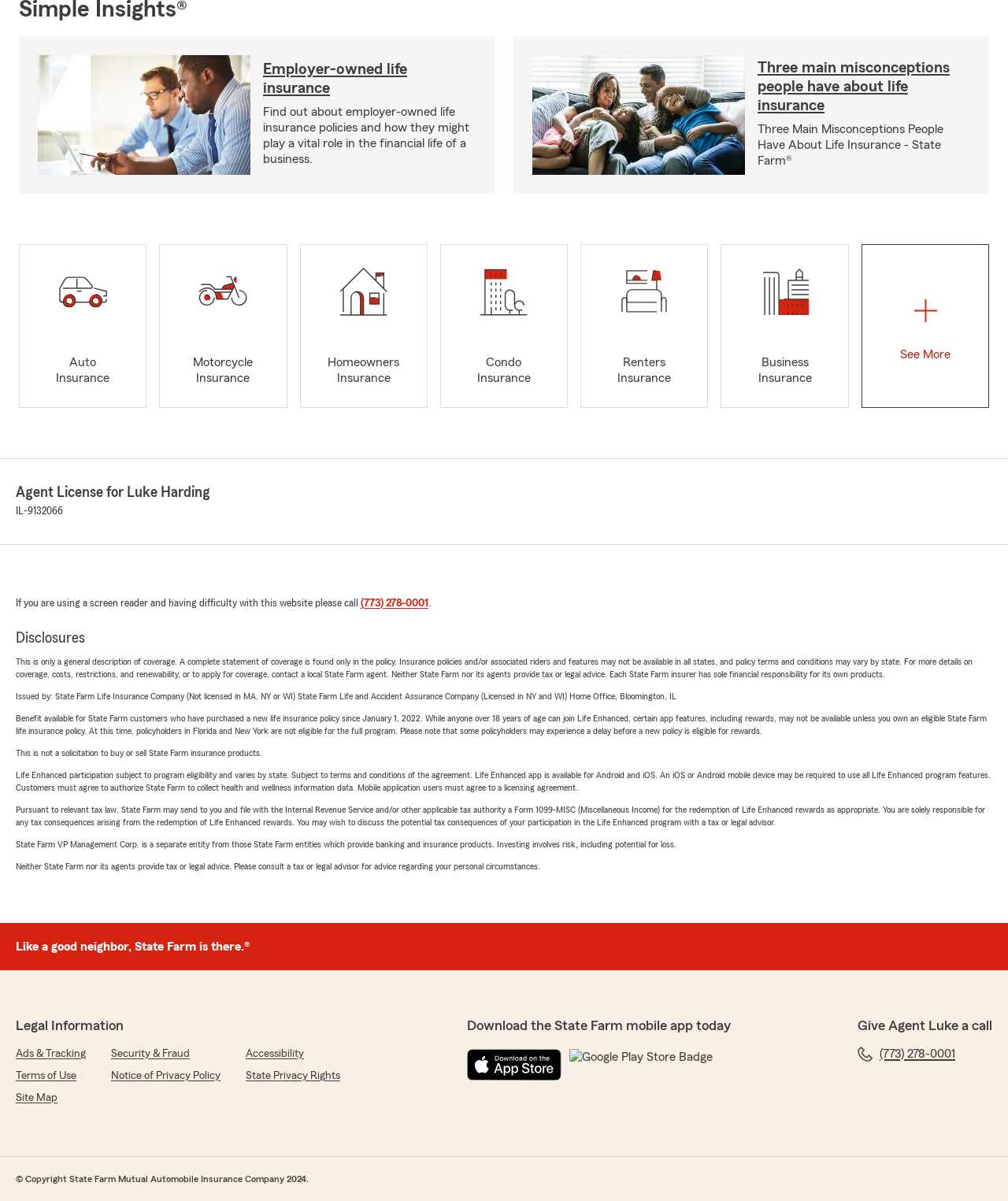How many types of insurance are listed in the left column?
Using the image as a reference, answer the question with a short word or phrase.

6